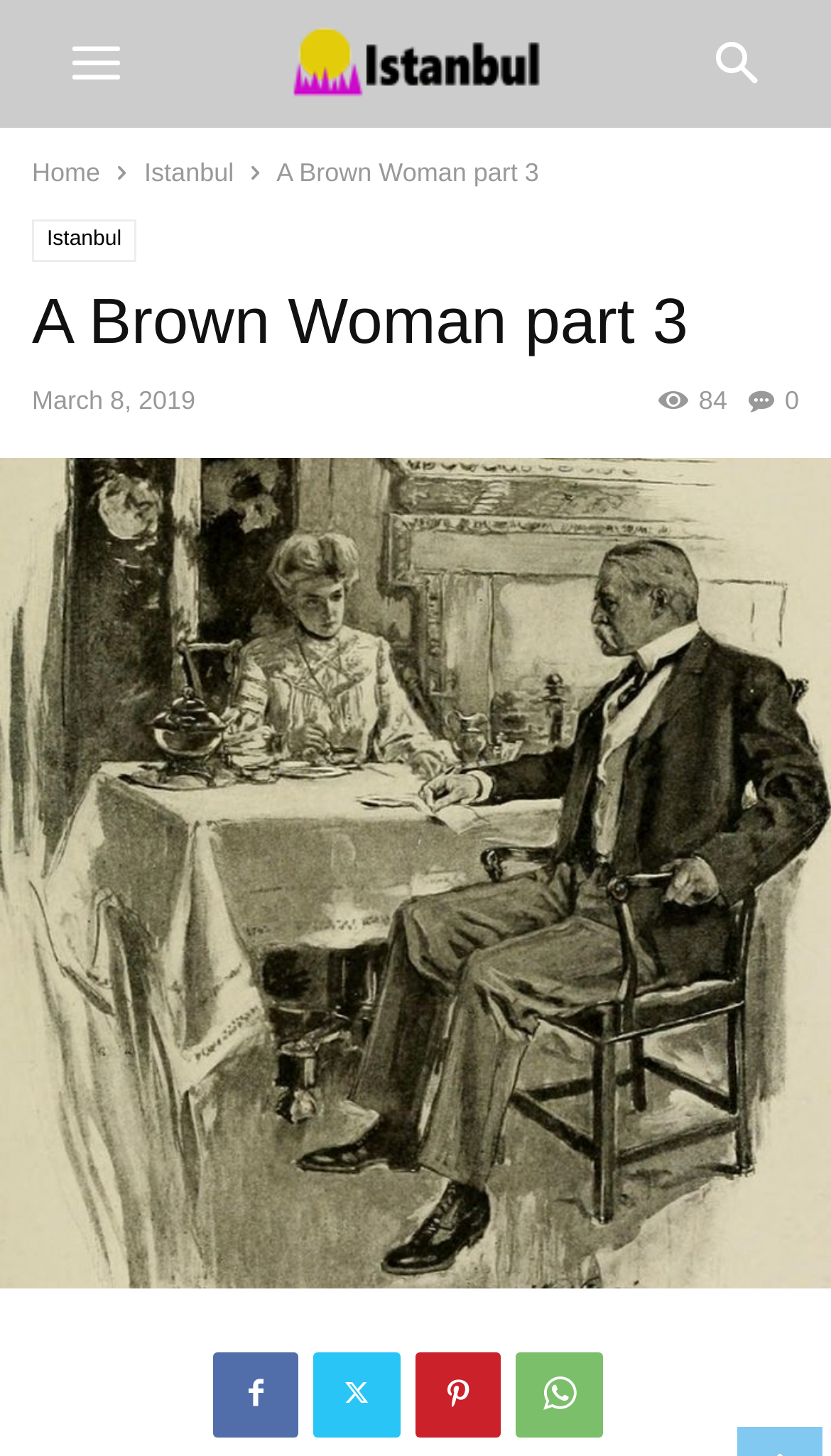Is there an image on the webpage?
We need a detailed and exhaustive answer to the question. Please elaborate.

The presence of an image can be inferred from the image element with bounding box coordinates [0.0, 0.315, 1.0, 0.885]. This element is a child of the link element and takes up a significant portion of the webpage, suggesting that it is a prominent image.